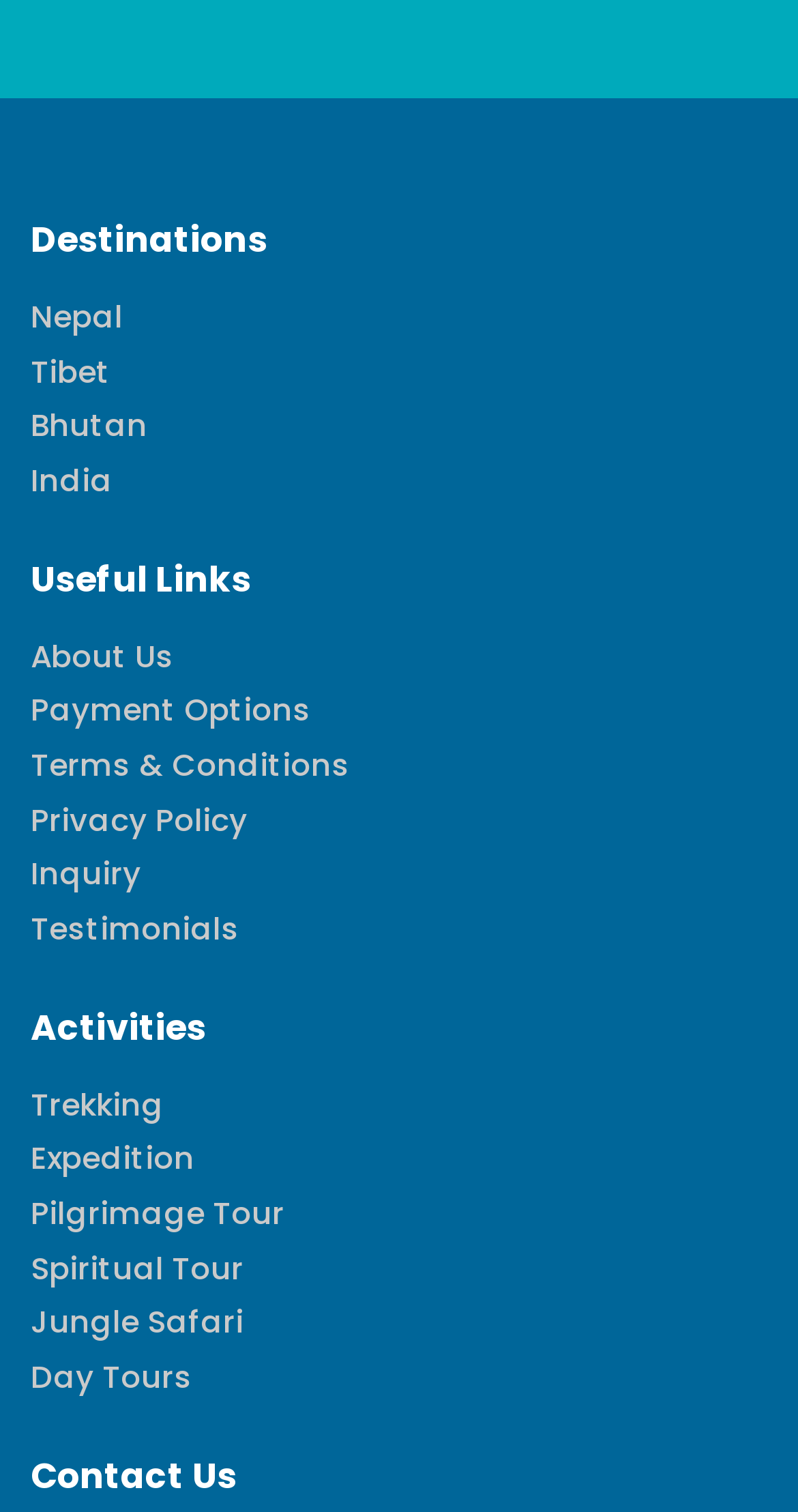Please give a succinct answer to the question in one word or phrase:
What is the 'Terms & Conditions' link for?

To view terms and conditions